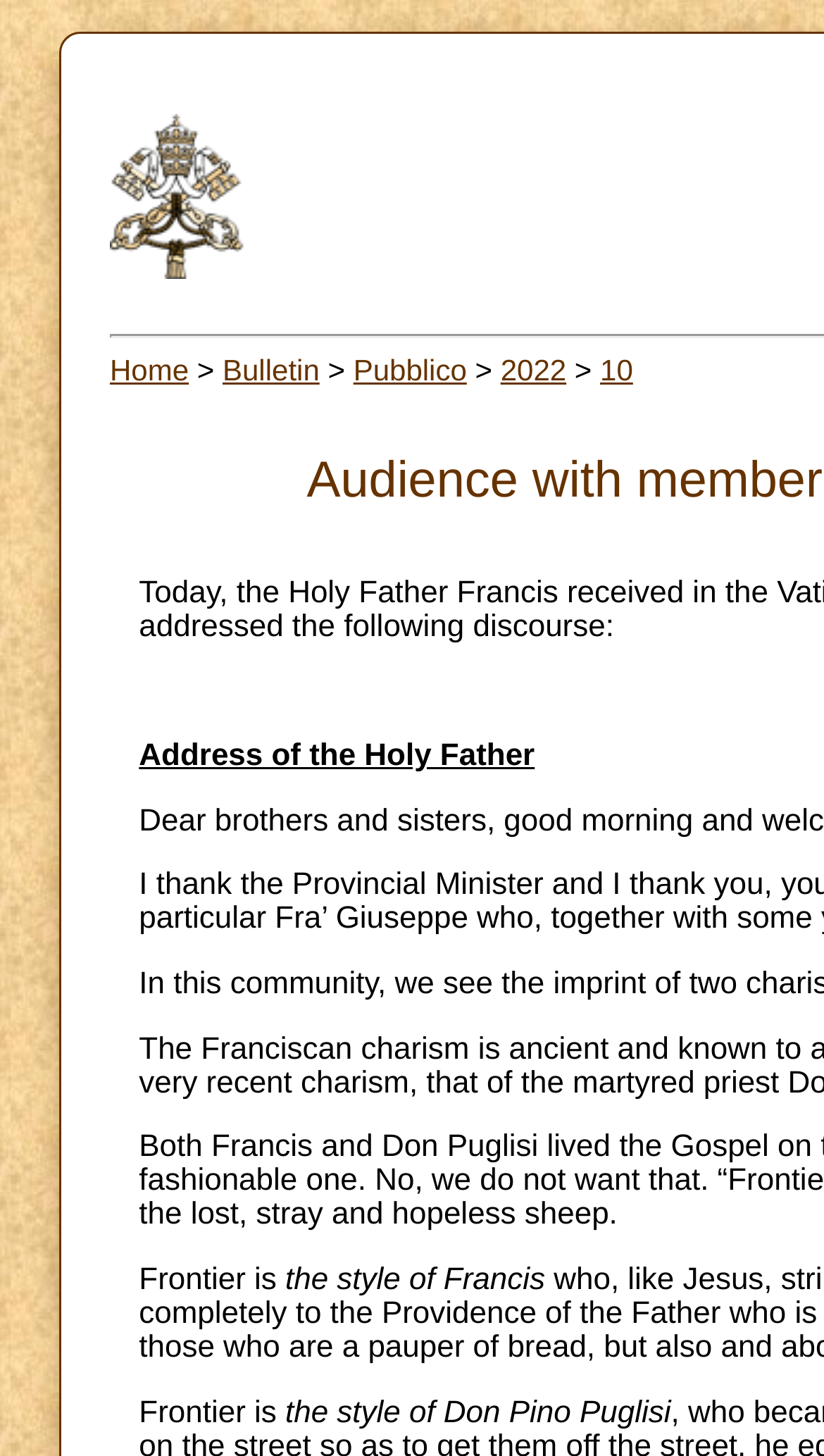Give the bounding box coordinates for this UI element: "aria-label="play"". The coordinates should be four float numbers between 0 and 1, arranged as [left, top, right, bottom].

None